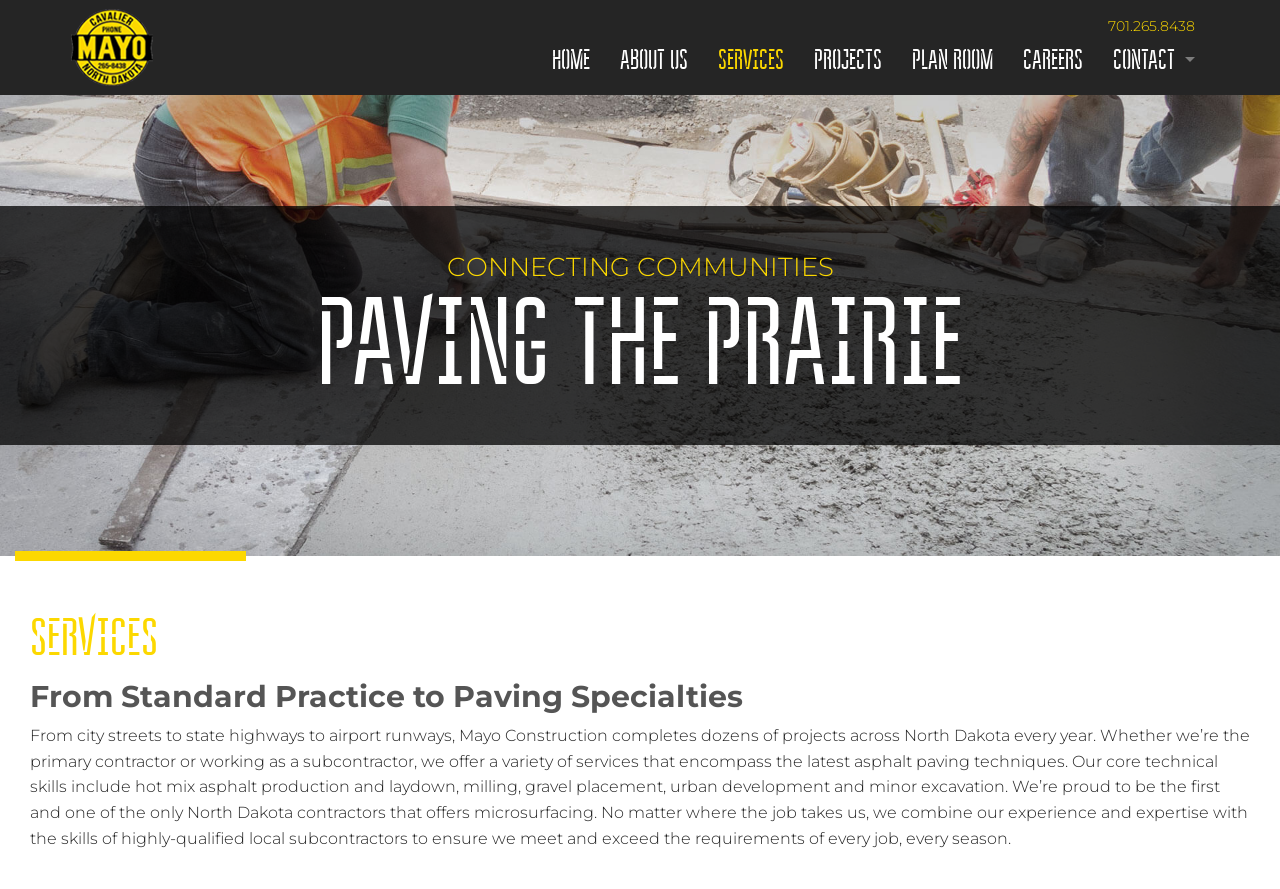Please specify the bounding box coordinates for the clickable region that will help you carry out the instruction: "click on the HOME link".

[0.42, 0.042, 0.473, 0.092]